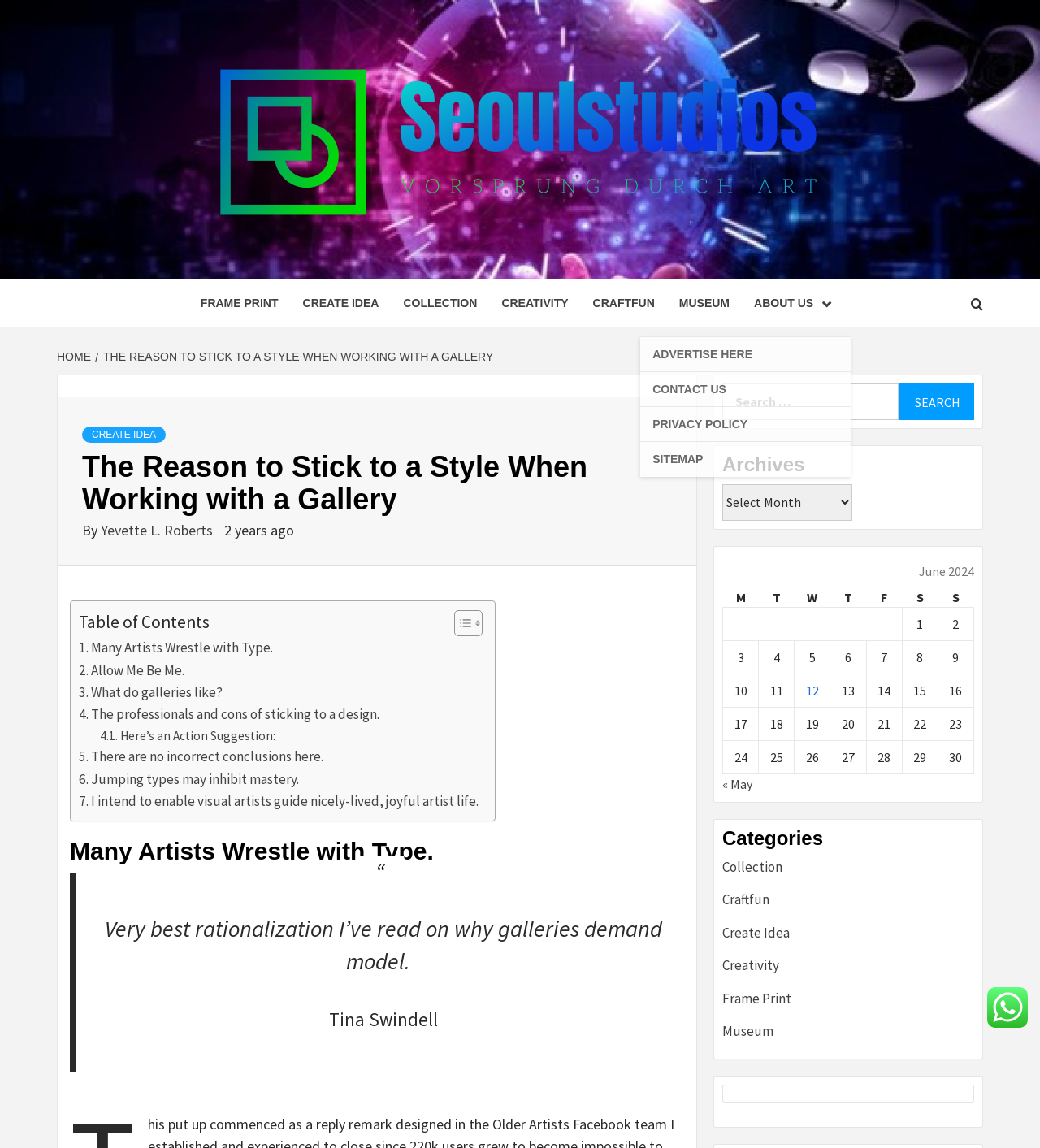Please find the bounding box coordinates of the section that needs to be clicked to achieve this instruction: "Select an archive from the dropdown".

[0.695, 0.421, 0.82, 0.453]